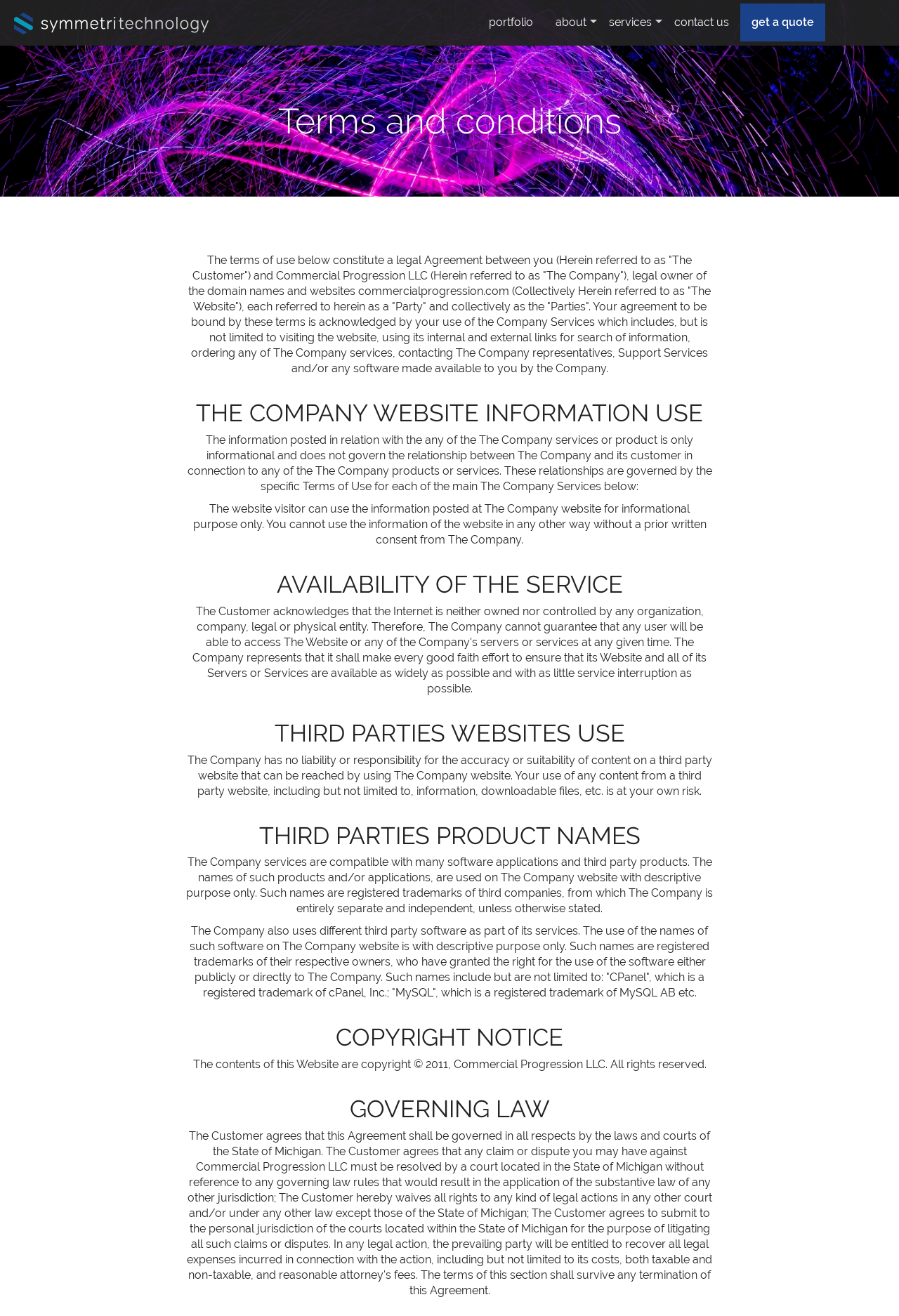From the image, can you give a detailed response to the question below:
What is the copyright notice for the website content?

I found the answer by reading the static text element that says 'The contents of this Website are copyright 2011, Commercial Progression LLC. All rights reserved.'.